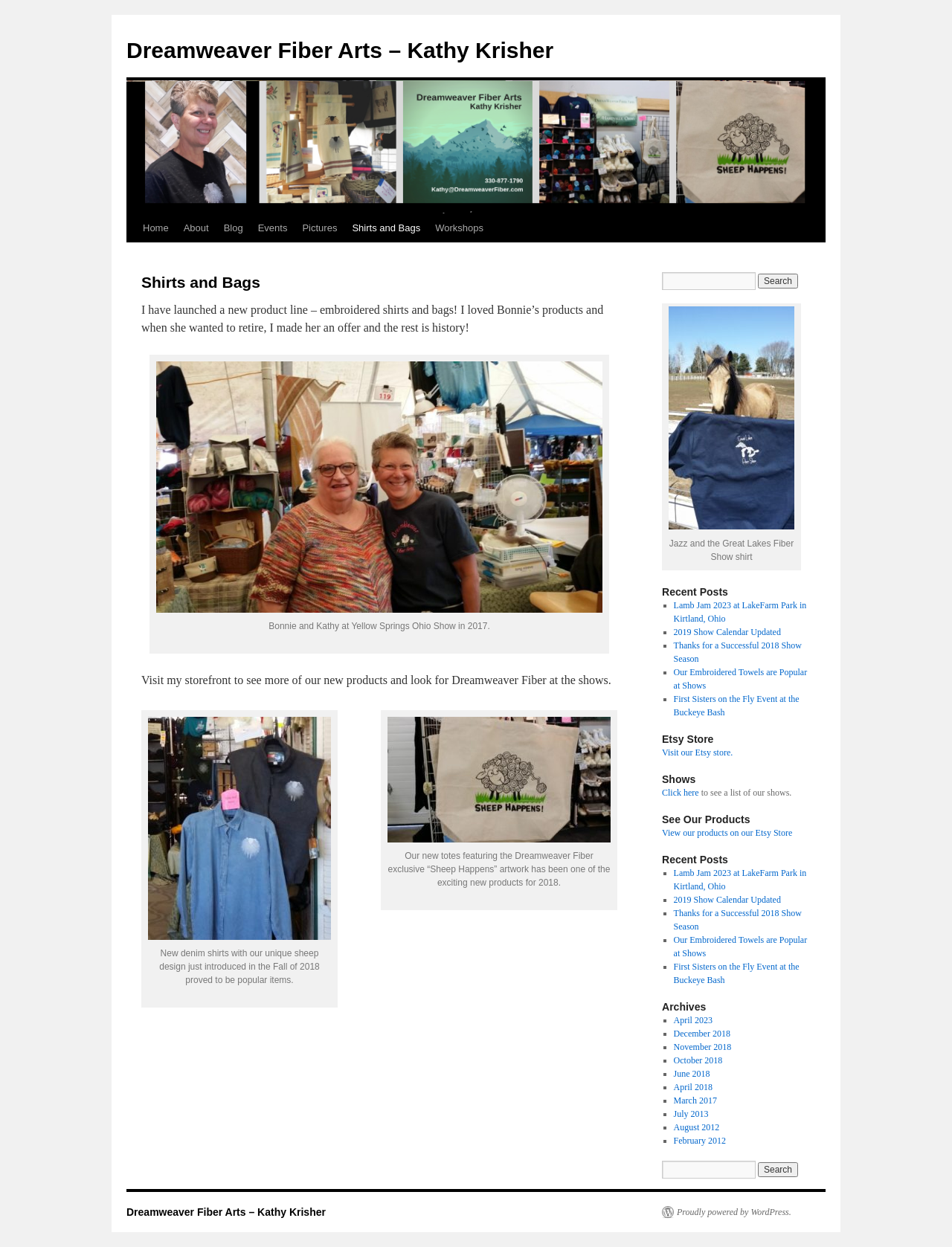Answer the following query concisely with a single word or phrase:
What is the unique design feature of the new denim shirts?

Sheep design